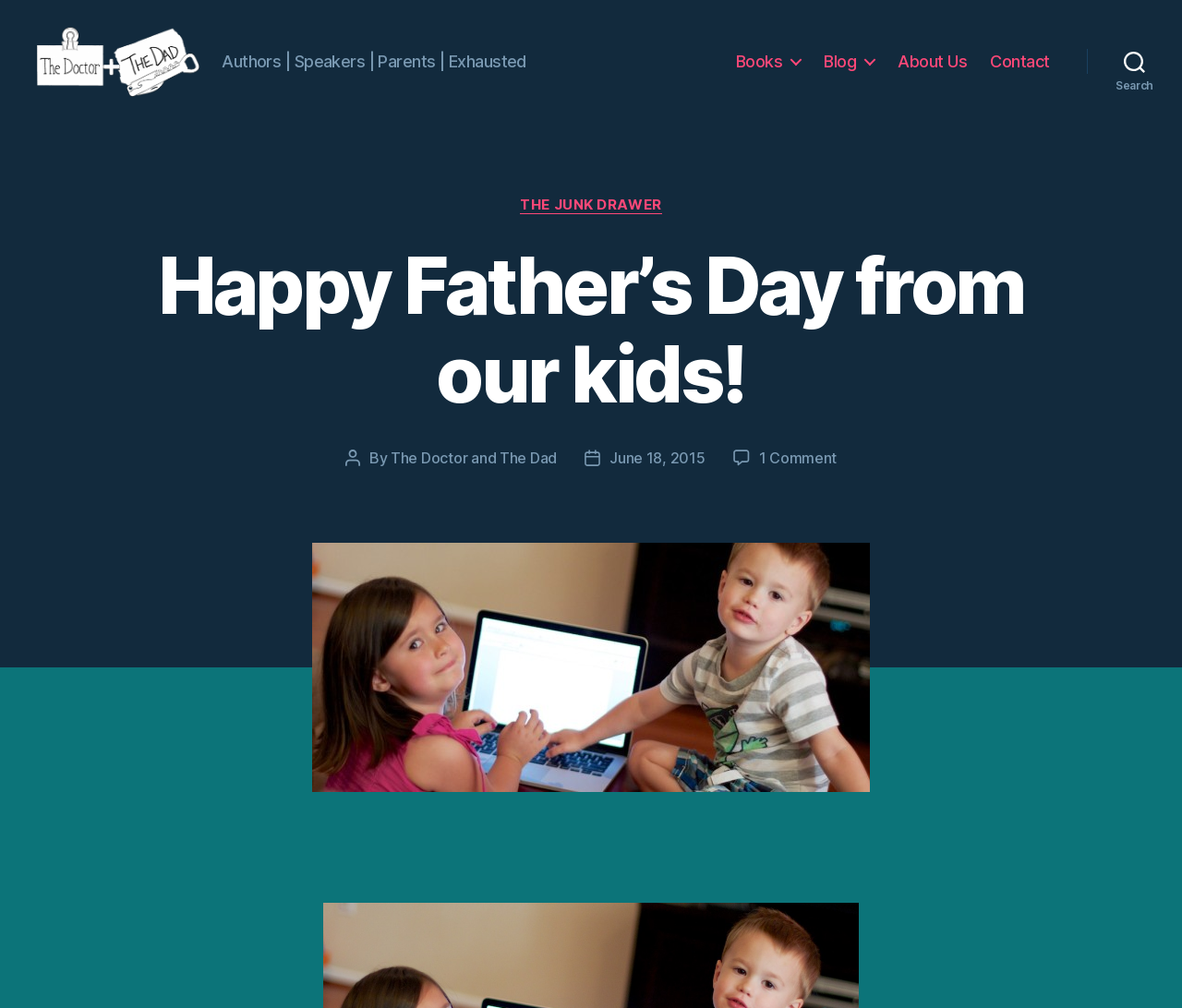What is the category of this post?
Use the screenshot to answer the question with a single word or phrase.

THE JUNK DRAWER